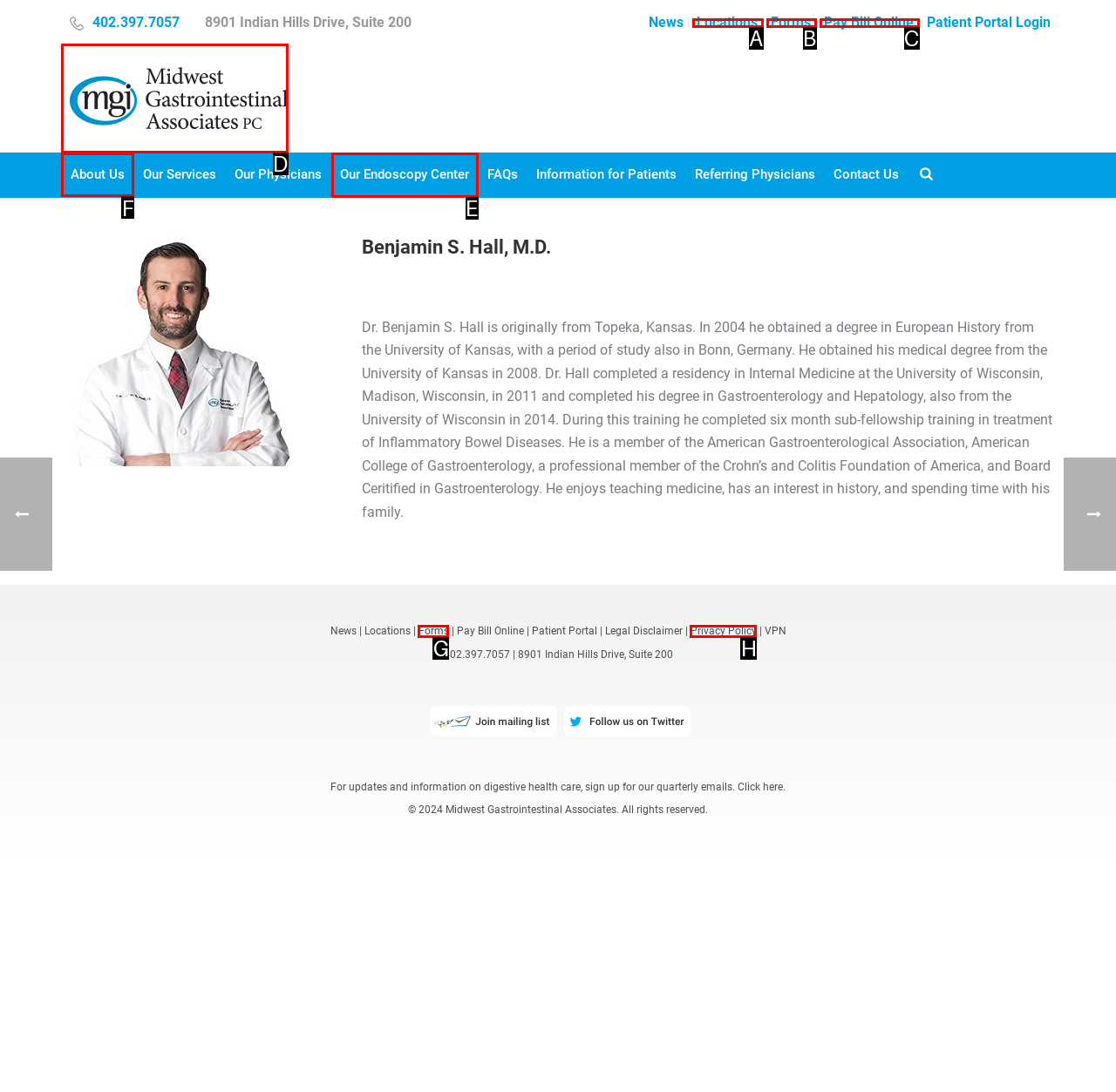Based on the choices marked in the screenshot, which letter represents the correct UI element to perform the task: Click on the 'About Us' link?

F